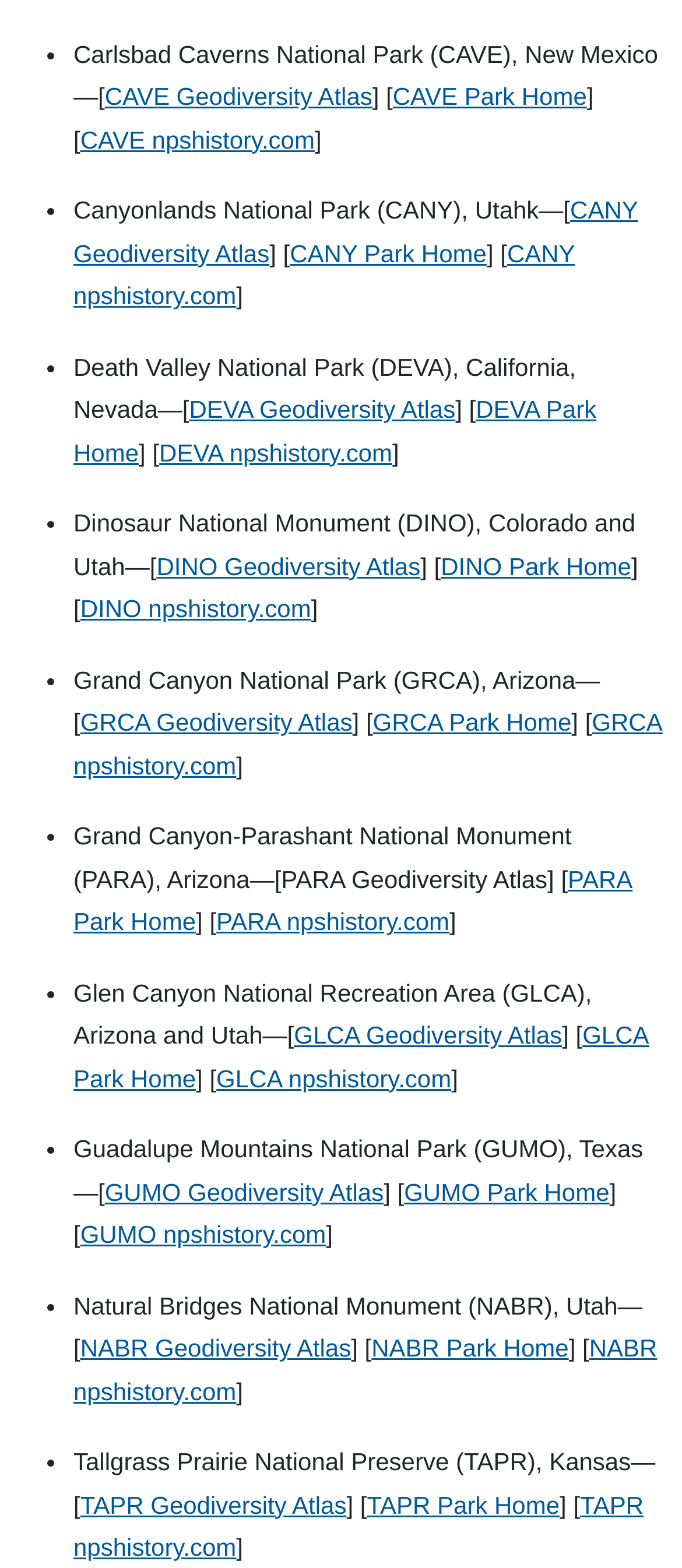Can you provide the bounding box coordinates for the element that should be clicked to implement the instruction: "View GRCA Geodiversity Atlas"?

[0.118, 0.452, 0.517, 0.469]